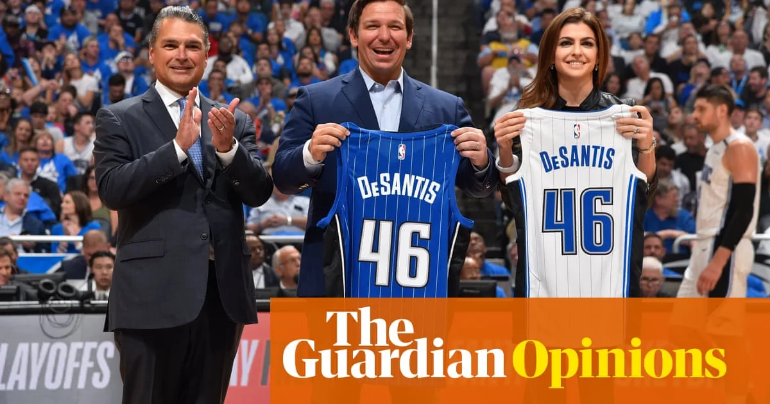What is the name on the white jersey held by the woman?
Based on the screenshot, provide a one-word or short-phrase response.

DeSantis